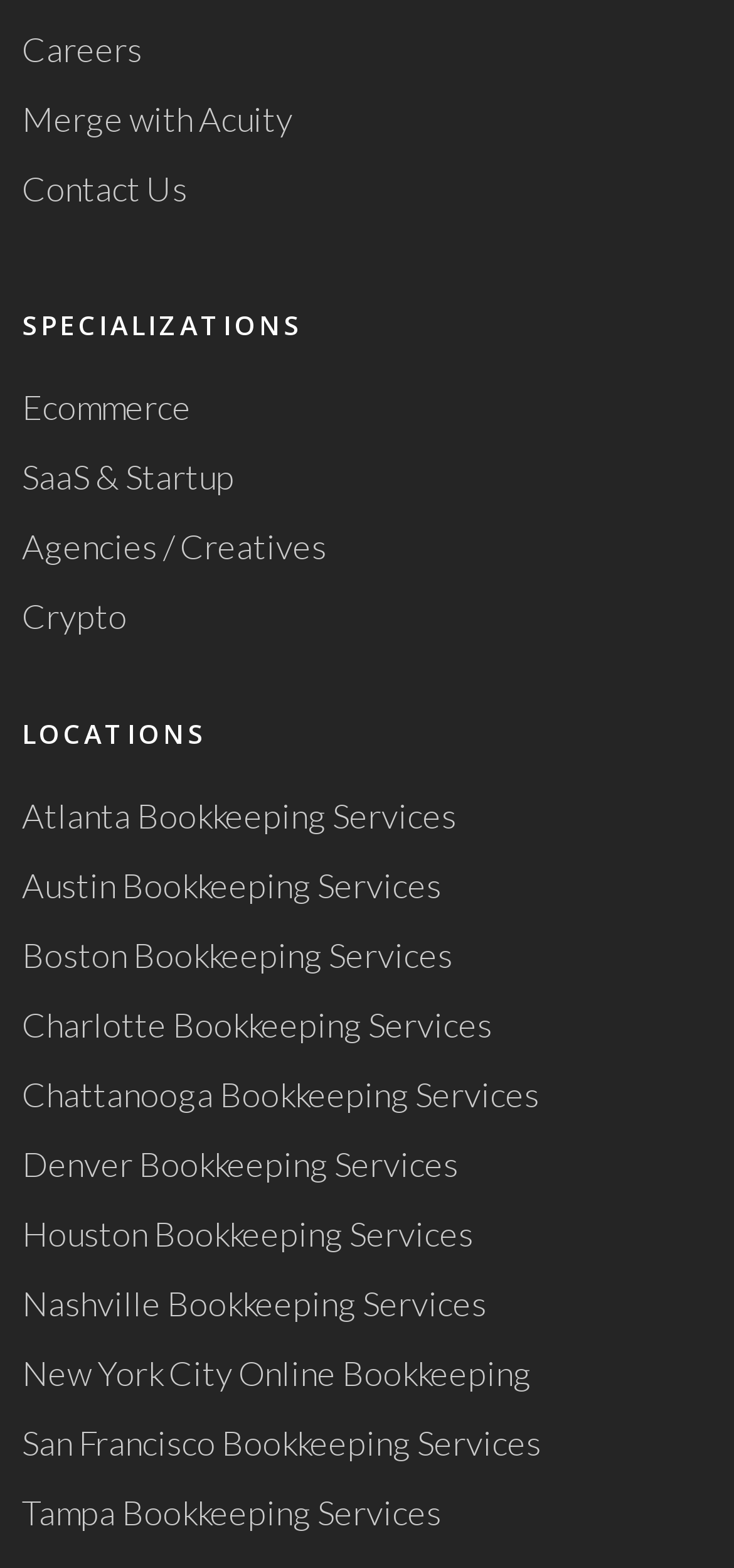Determine the bounding box coordinates of the region I should click to achieve the following instruction: "Merge with Acuity". Ensure the bounding box coordinates are four float numbers between 0 and 1, i.e., [left, top, right, bottom].

[0.03, 0.059, 0.97, 0.094]